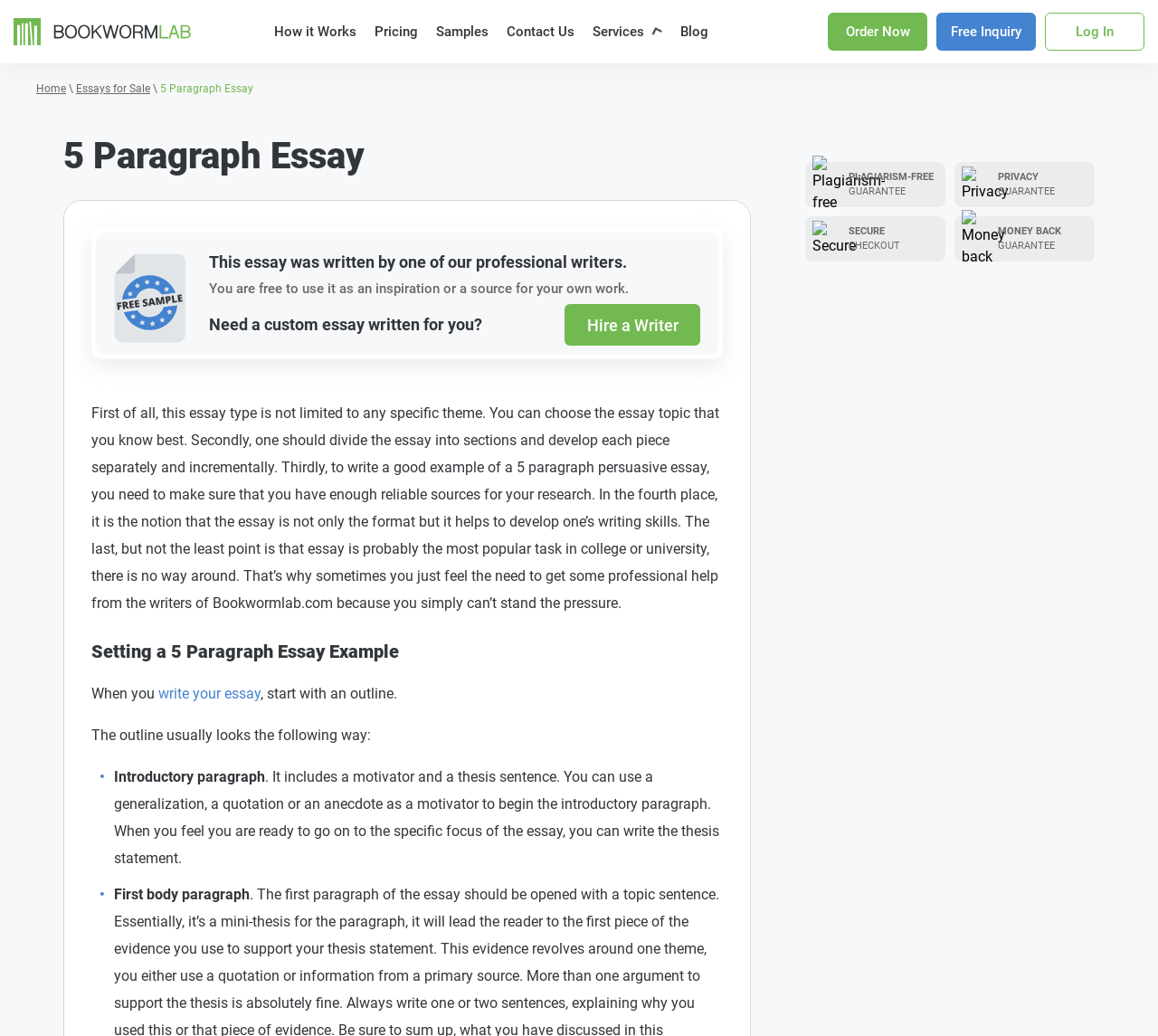Provide the bounding box coordinates of the section that needs to be clicked to accomplish the following instruction: "Click on the 'Order Now' button."

[0.715, 0.012, 0.801, 0.049]